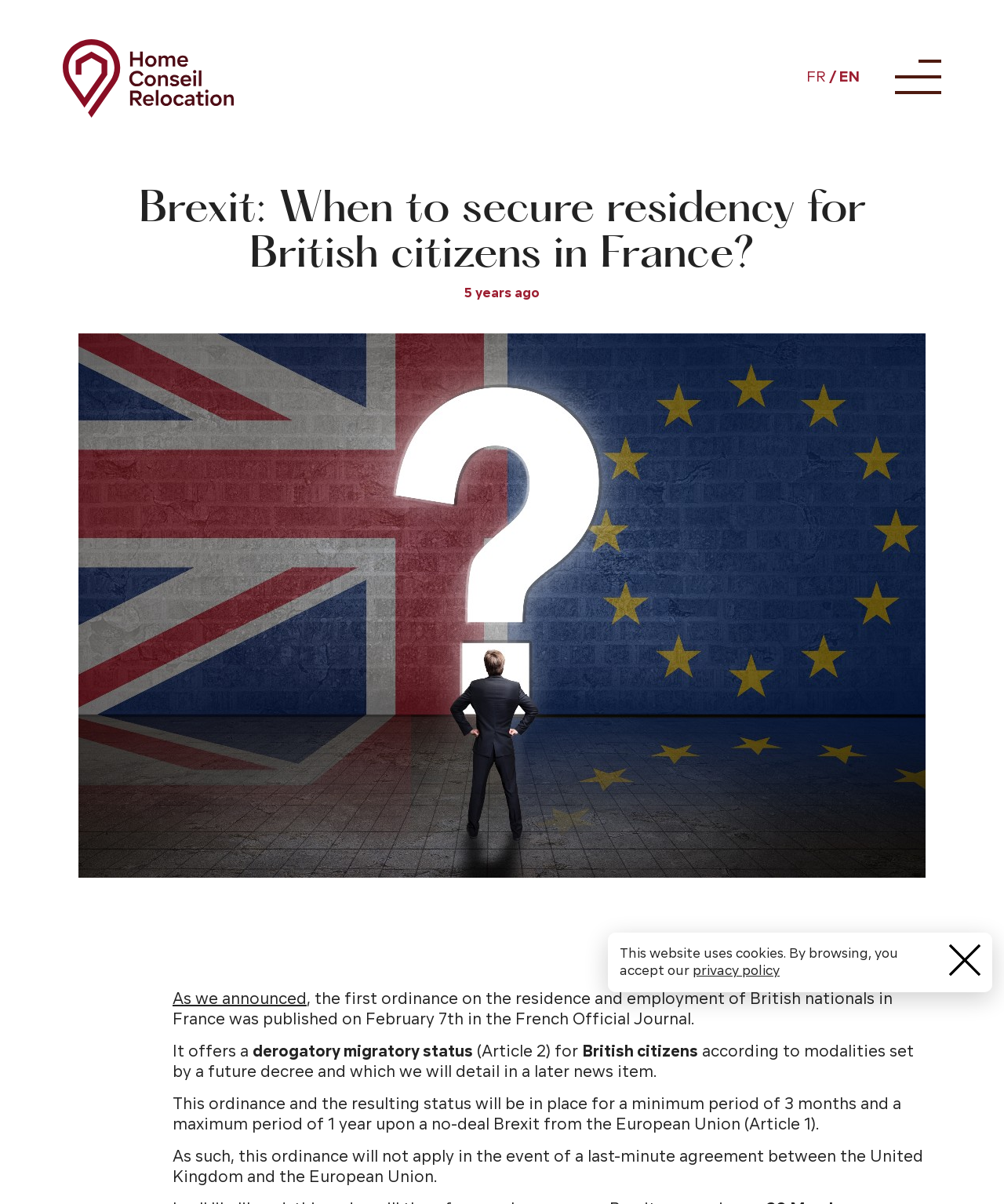Please provide a comprehensive response to the question below by analyzing the image: 
What is the publication date of the ordinance?

The answer can be found in the paragraph that starts with 'As we announced...'. The sentence mentions that the first ordinance on the residence and employment of British nationals in France was published on February 7 in the French Official Journal.